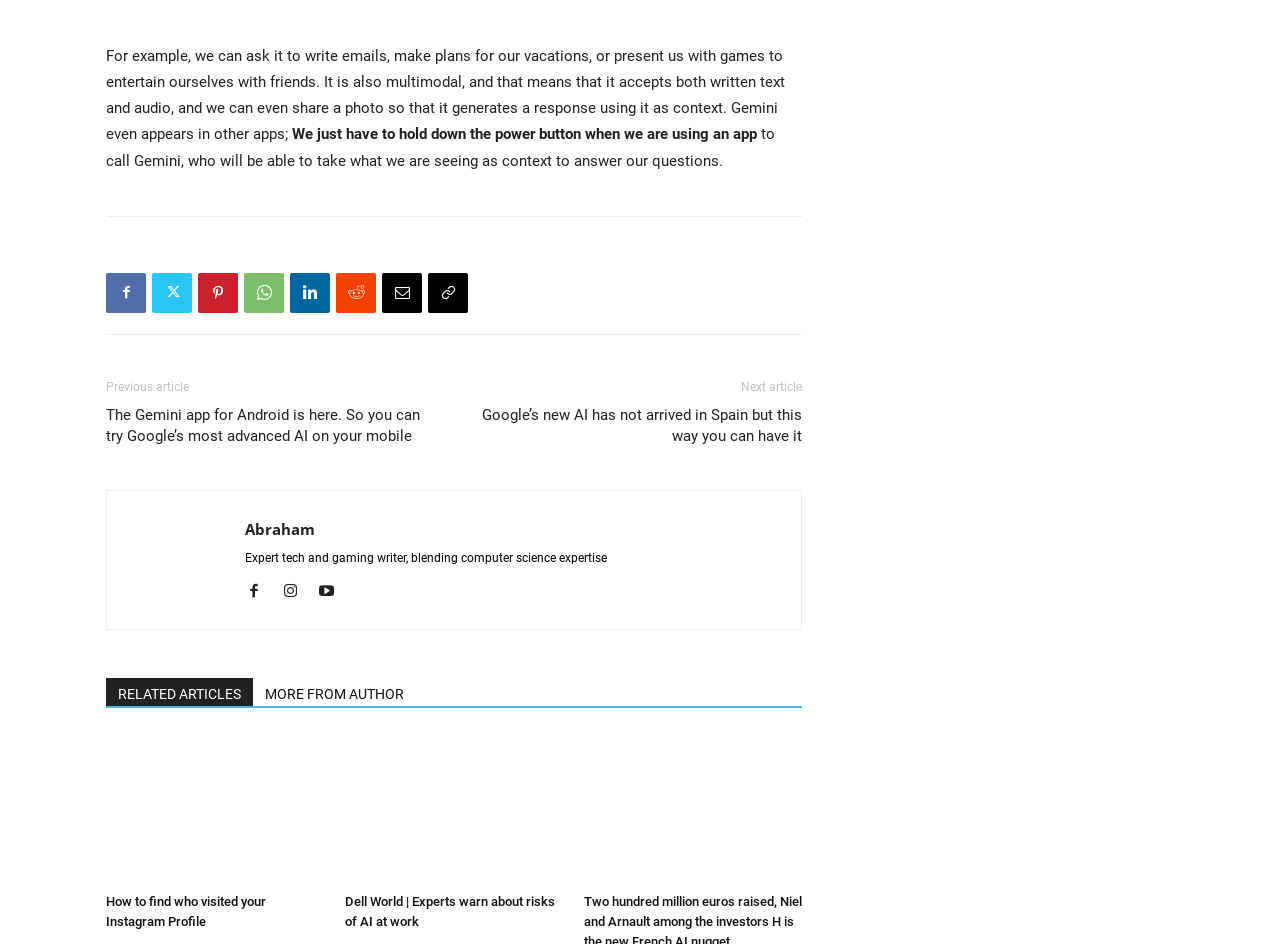What is the author's profession?
Using the image, give a concise answer in the form of a single word or short phrase.

Tech and gaming writer